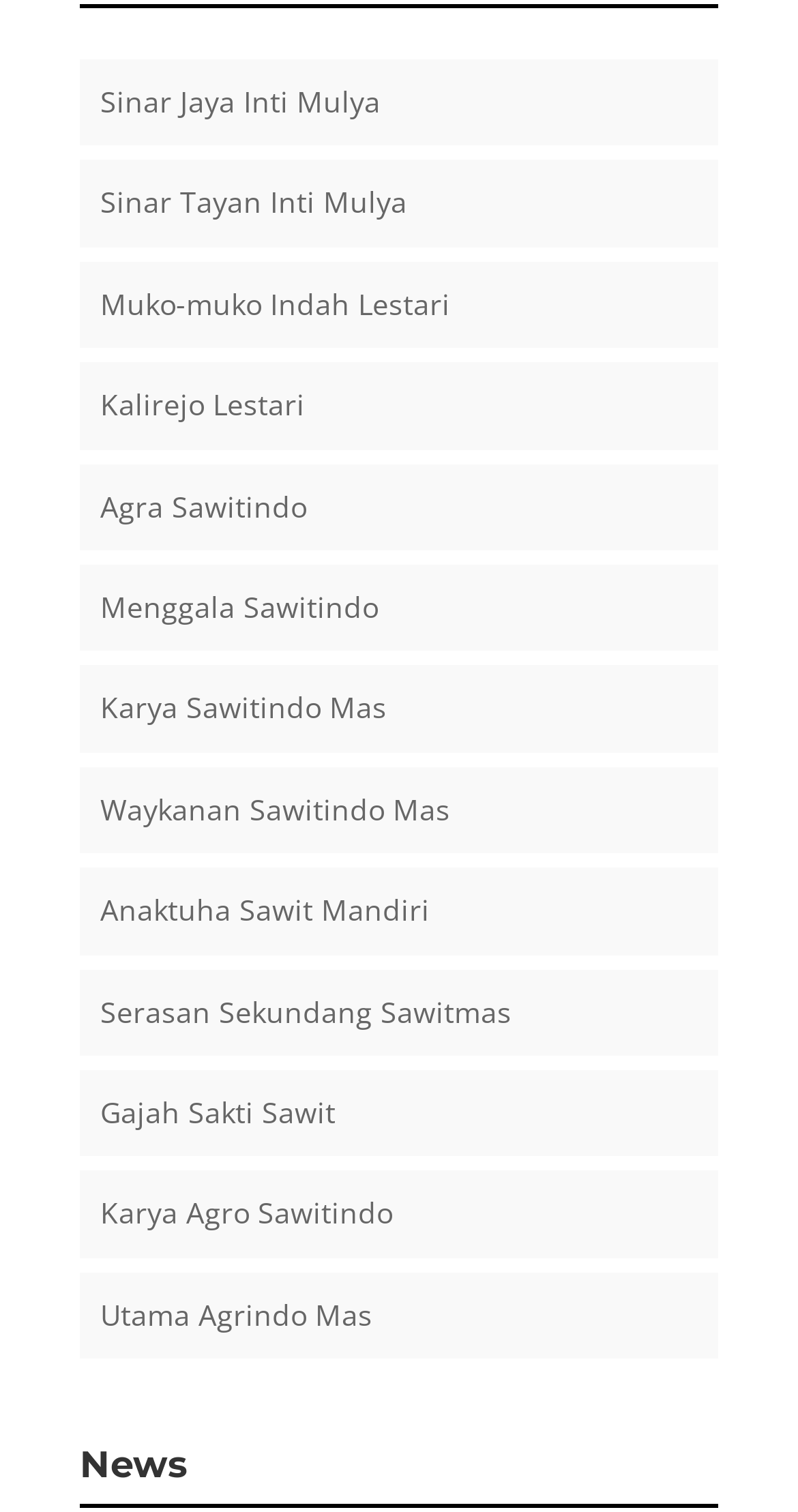Find the bounding box coordinates for the area that must be clicked to perform this action: "read news".

[0.1, 0.957, 0.9, 0.997]